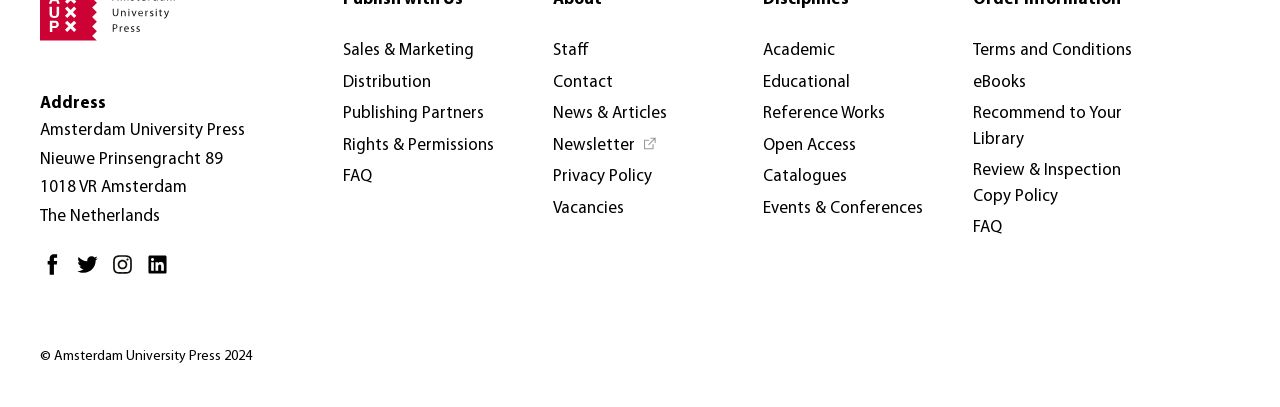Indicate the bounding box coordinates of the element that must be clicked to execute the instruction: "Contact the school via email". The coordinates should be given as four float numbers between 0 and 1, i.e., [left, top, right, bottom].

None